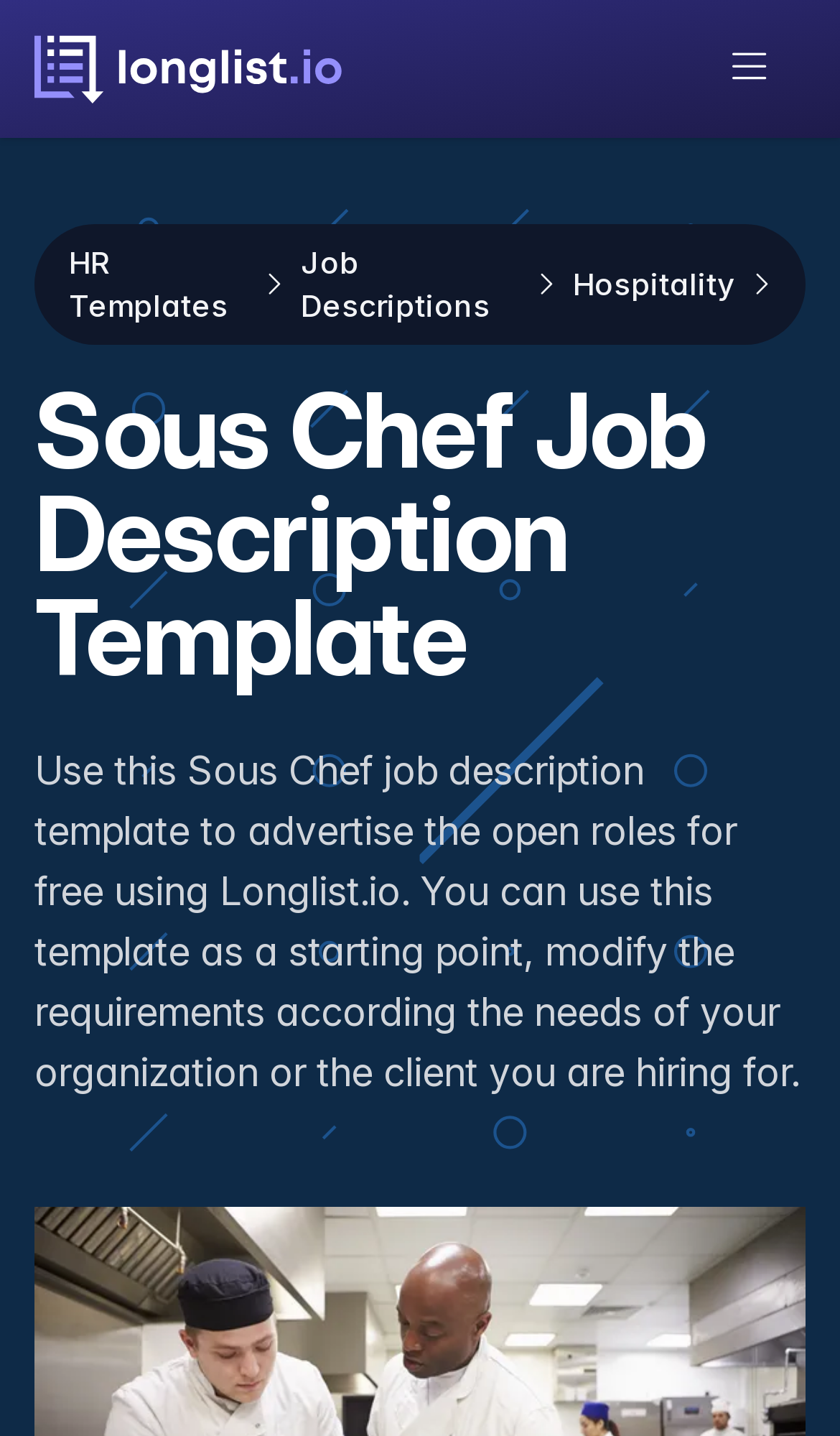What can be modified in this template?
Based on the screenshot, provide a one-word or short-phrase response.

Duties and responsibilities